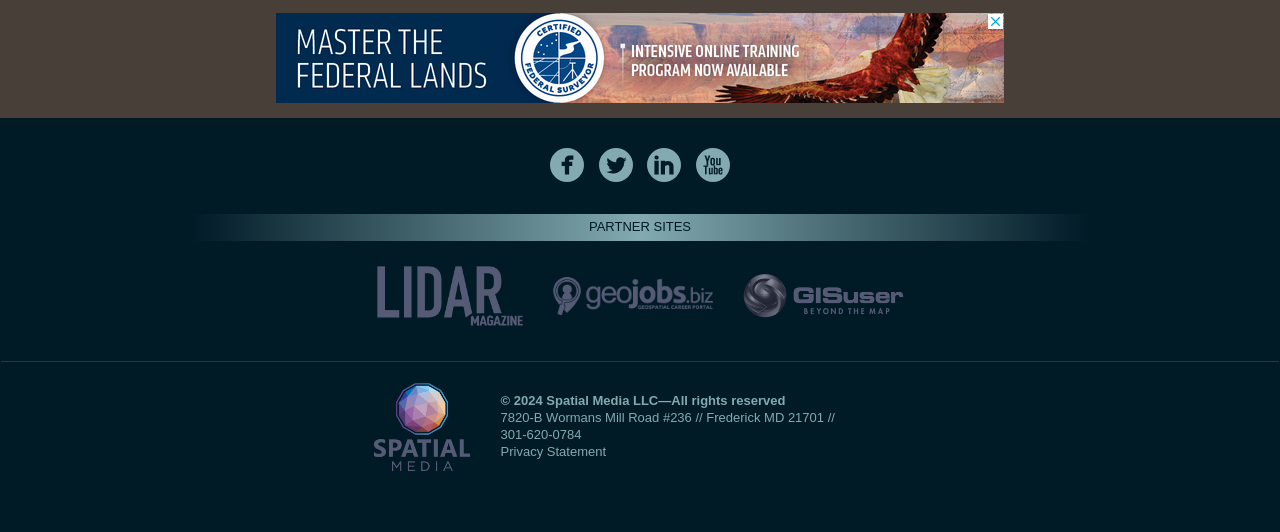How many social media icons are displayed?
Look at the image and construct a detailed response to the question.

I counted the number of link elements with image children, which are 'icon-sm-fb', 'icon-sm-twitter', 'icon-sm-linkedin', and 'icon-sm-youtube'. Therefore, there are 4 social media icons displayed.